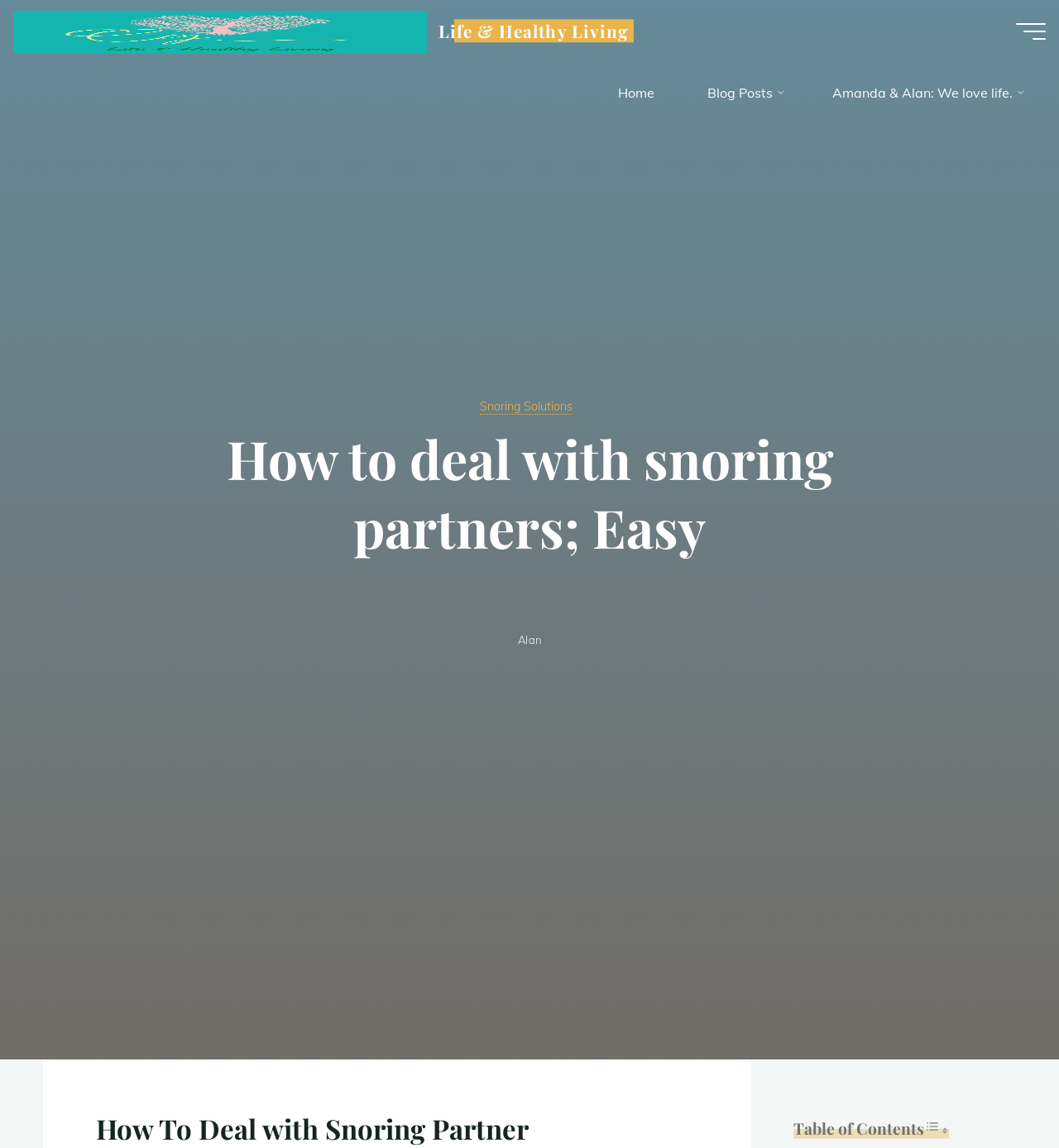From the screenshot, find the bounding box of the UI element matching this description: "parent_node: Snoring Solutions". Supply the bounding box coordinates in the form [left, top, right, bottom], each a float between 0 and 1.

[0.461, 0.818, 0.539, 0.865]